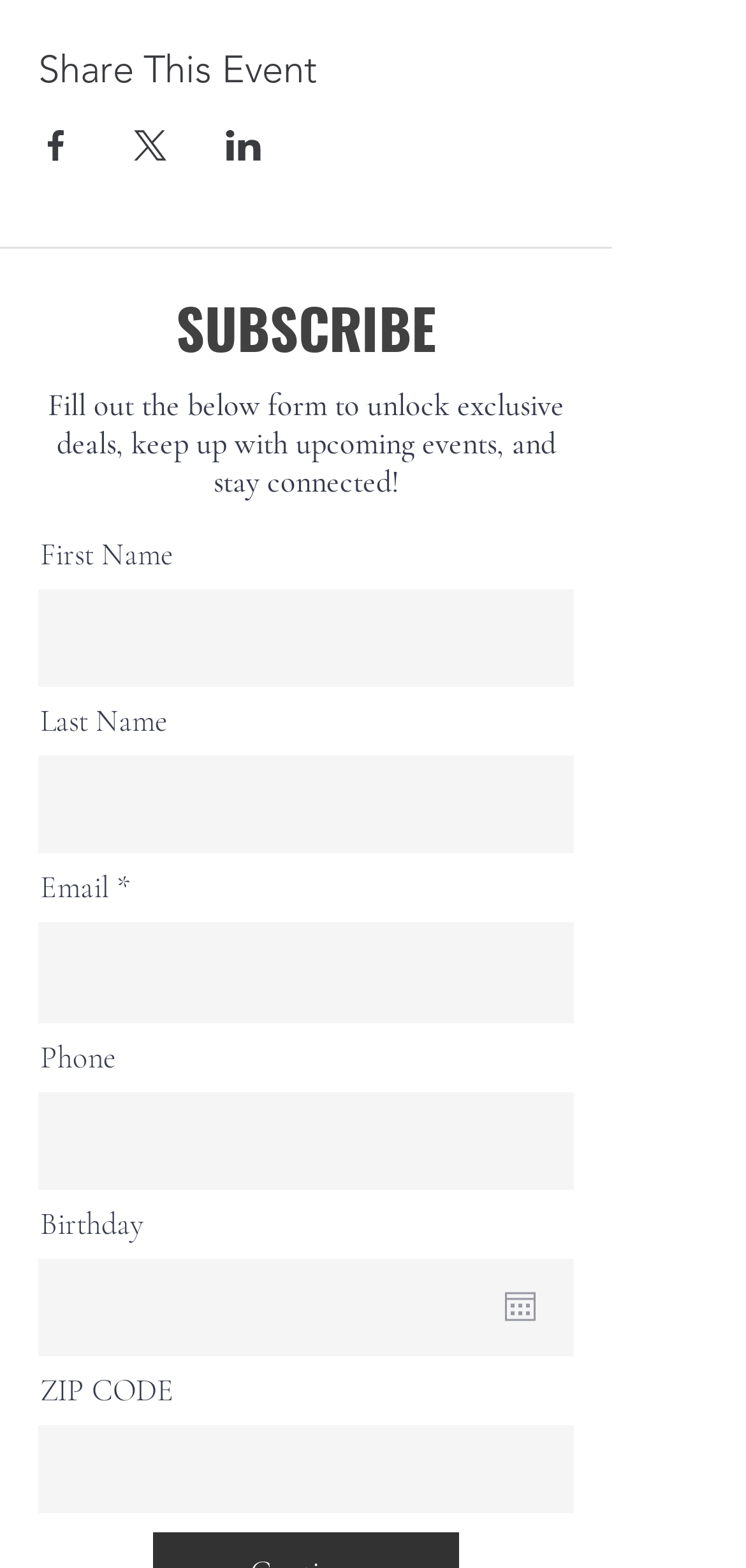Please answer the following question using a single word or phrase: What is the benefit of accessing in-house consumers?

150 people